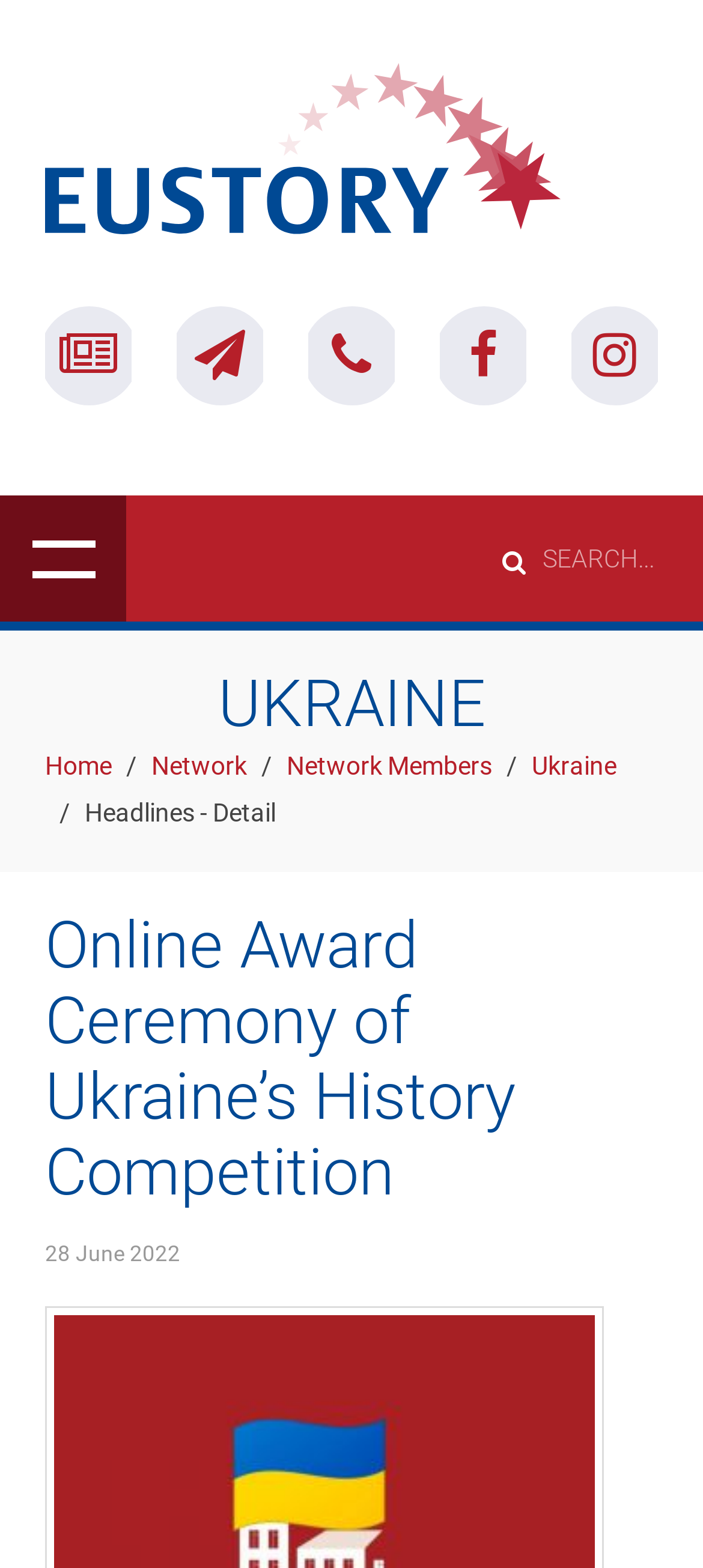Locate the bounding box coordinates of the element that needs to be clicked to carry out the instruction: "go to Home page". The coordinates should be given as four float numbers ranging from 0 to 1, i.e., [left, top, right, bottom].

[0.064, 0.473, 0.159, 0.503]